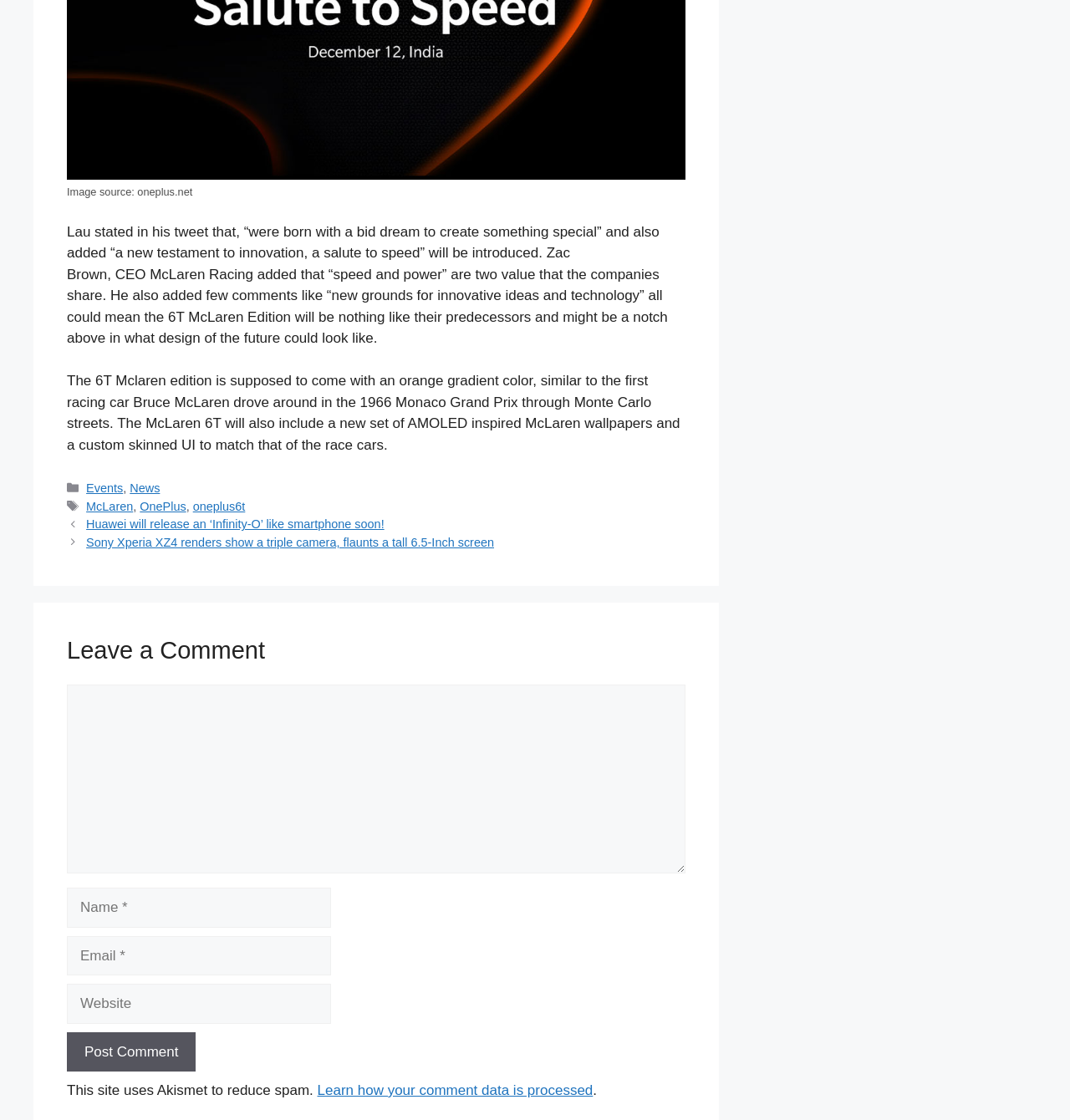What type of wallpapers will the McLaren 6T include?
Using the visual information from the image, give a one-word or short-phrase answer.

AMOLED inspired McLaren wallpapers